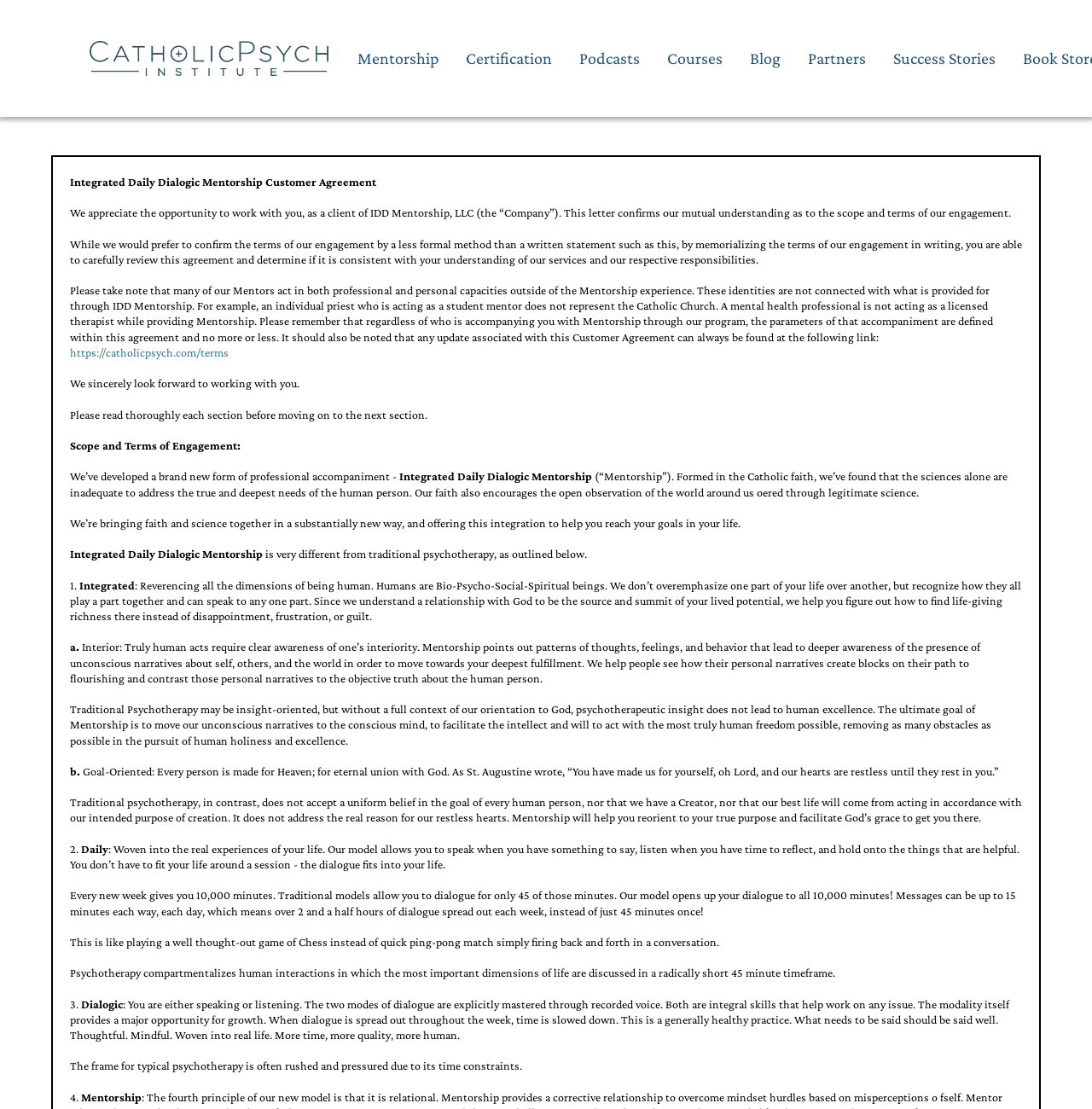What is the purpose of the Integrated Daily Dialogic Mentorship?
Refer to the image and give a detailed response to the question.

According to the agreement, the purpose of Integrated Daily Dialogic Mentorship is to help individuals reach their goals in life by bringing faith and science together in a new way, as stated in the section 'Scope and Terms of Engagement'.